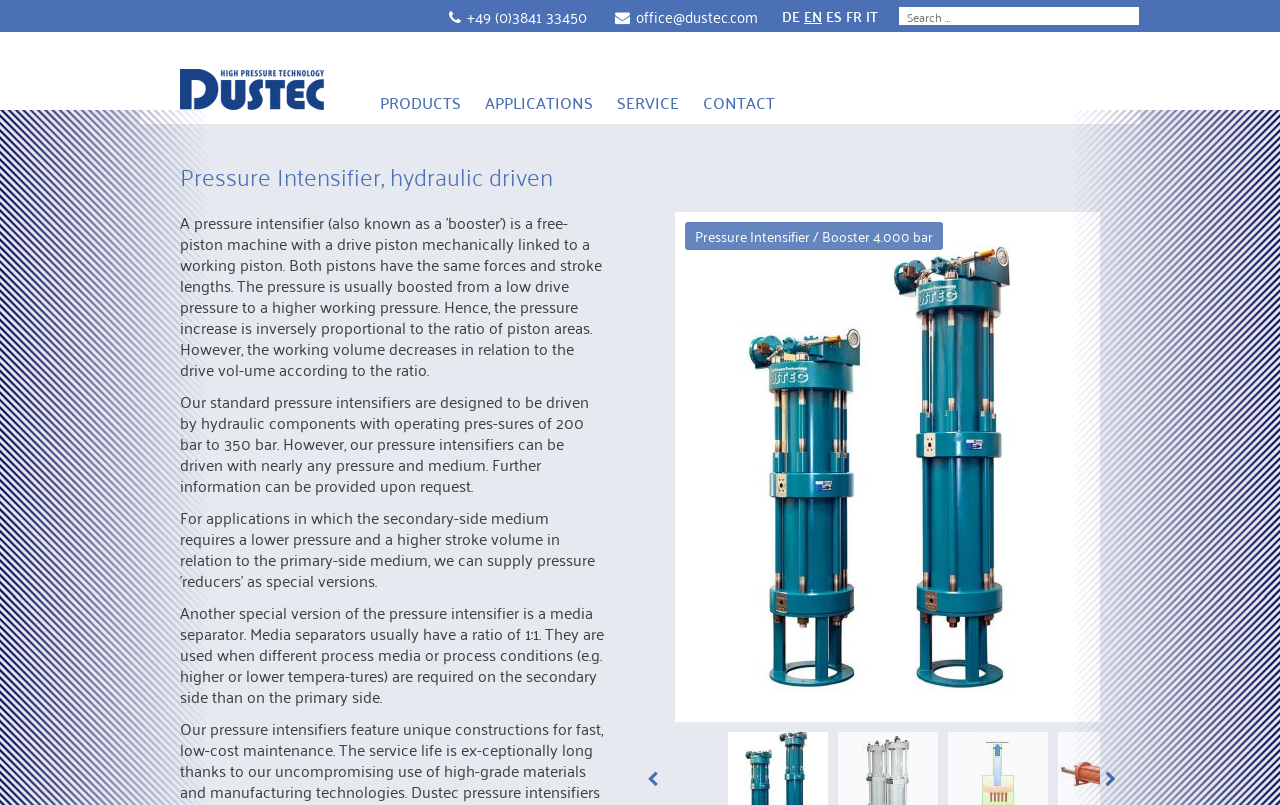Create an elaborate caption that covers all aspects of the webpage.

This webpage is about pressure intensifiers, specifically hydraulic driven ones, and high-pressure technology. At the top, there is a search bar and a language selection menu with options for German, English, Spanish, French, and Italian. Below this, there is a logo of Dustec High pressure technology, a company that specializes in high-pressure systems.

The main navigation menu is located below the logo, with links to different sections of the website, including Products, Applications, Service, and Contact. The Products section is further divided into subcategories, such as Pressure Vessels, Pressure Intensifier, pneumatic driven, Motor driven Spindle Pumps, Valves, Tubings, Fittings & Hoses, Hydraulic Cylinders, and Systems.

The main content of the webpage is about Pressure Intensifier, hydraulic driven, with a heading and a brief description of the product. There are two paragraphs of text that provide more information about the product, including its design and special versions, such as media separators.

On the right side of the page, there is a section with links to other pages, including Applications, Service, Contact, Sitemap, Data Privacy, and Imprint. At the bottom of the page, there is a repeat of the language selection menu.

There are also some icons and images on the page, including a logo, a search icon, and some arrow icons. Overall, the webpage is well-organized and easy to navigate, with a clear focus on providing information about pressure intensifiers and high-pressure technology.